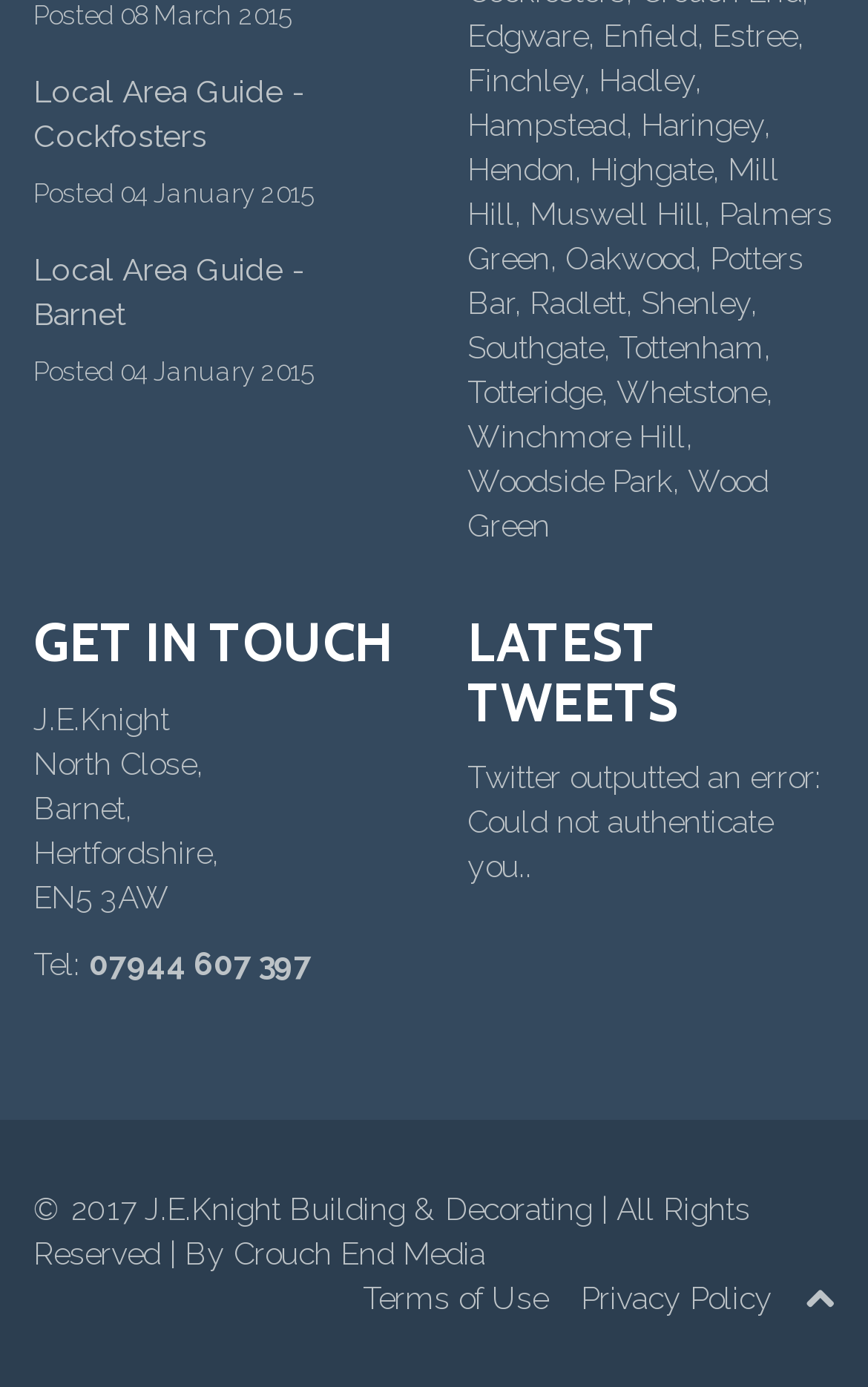What is the address of J.E.Knight?
Using the image, give a concise answer in the form of a single word or short phrase.

North Close, Barnet, Hertfordshire, EN5 3AW